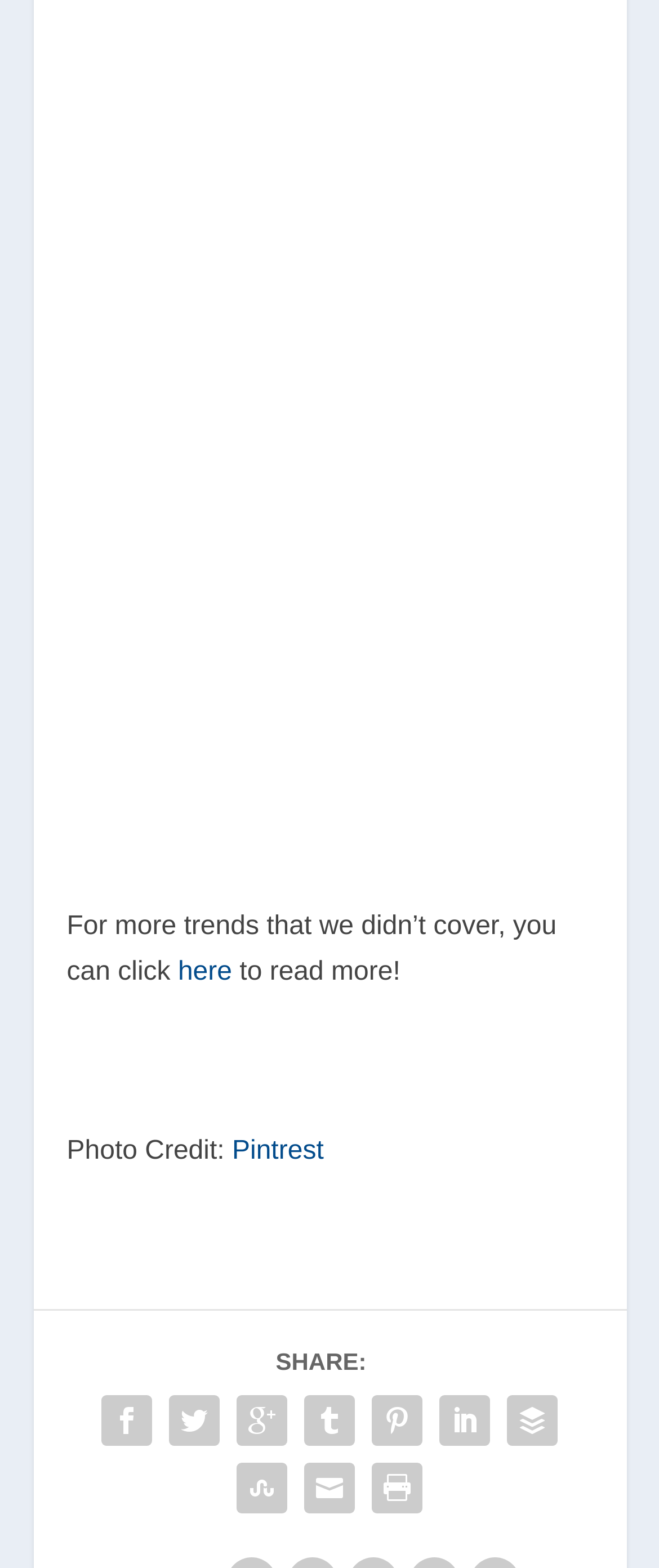Where is the 'SHARE:' section located?
Give a thorough and detailed response to the question.

The 'SHARE:' section is located at the bottom of the webpage, above the social media sharing options. It is a section that allows users to share the content on different social media platforms.